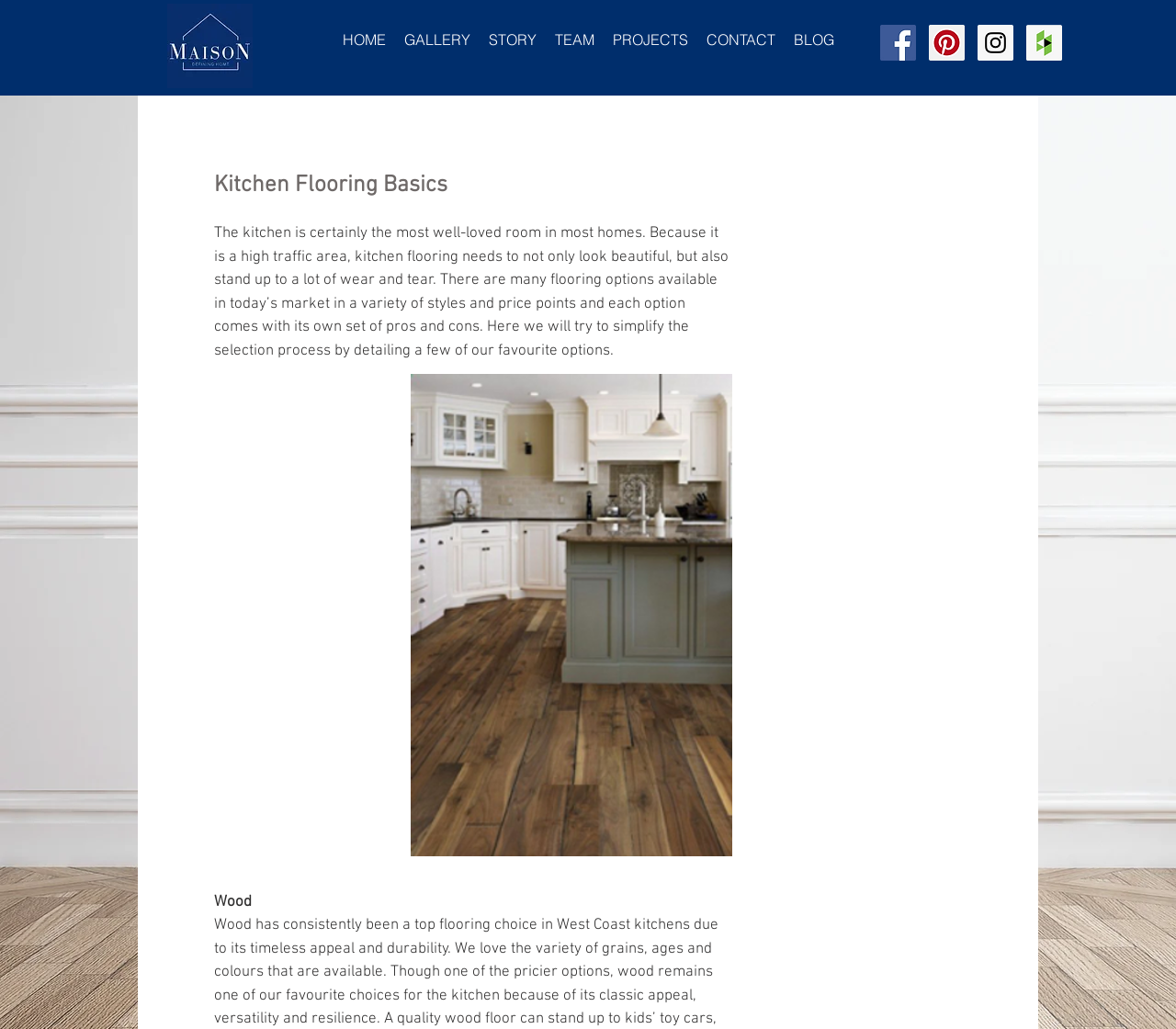Write a detailed summary of the webpage, including text, images, and layout.

The webpage is about kitchen flooring basics. At the top, there is a navigation bar with 7 links: "HOME", "GALLERY", "STORY", "TEAM", "PROJECTS", "CONTACT", and "BLOG". To the right of the navigation bar, there is a social bar with 4 social media icons: Facebook, Pinterest, Instagram, and Houzz.

Below the navigation bar, there is a heading "Kitchen Flooring Basics" followed by a paragraph of text that discusses the importance of kitchen flooring, the various options available, and the pros and cons of each option. The text also mentions that the webpage will simplify the selection process by detailing a few favorite options.

To the right of the paragraph, there is a button. Below the paragraph, there is a section with a heading "Wood", which is likely the first of the favorite flooring options to be discussed.